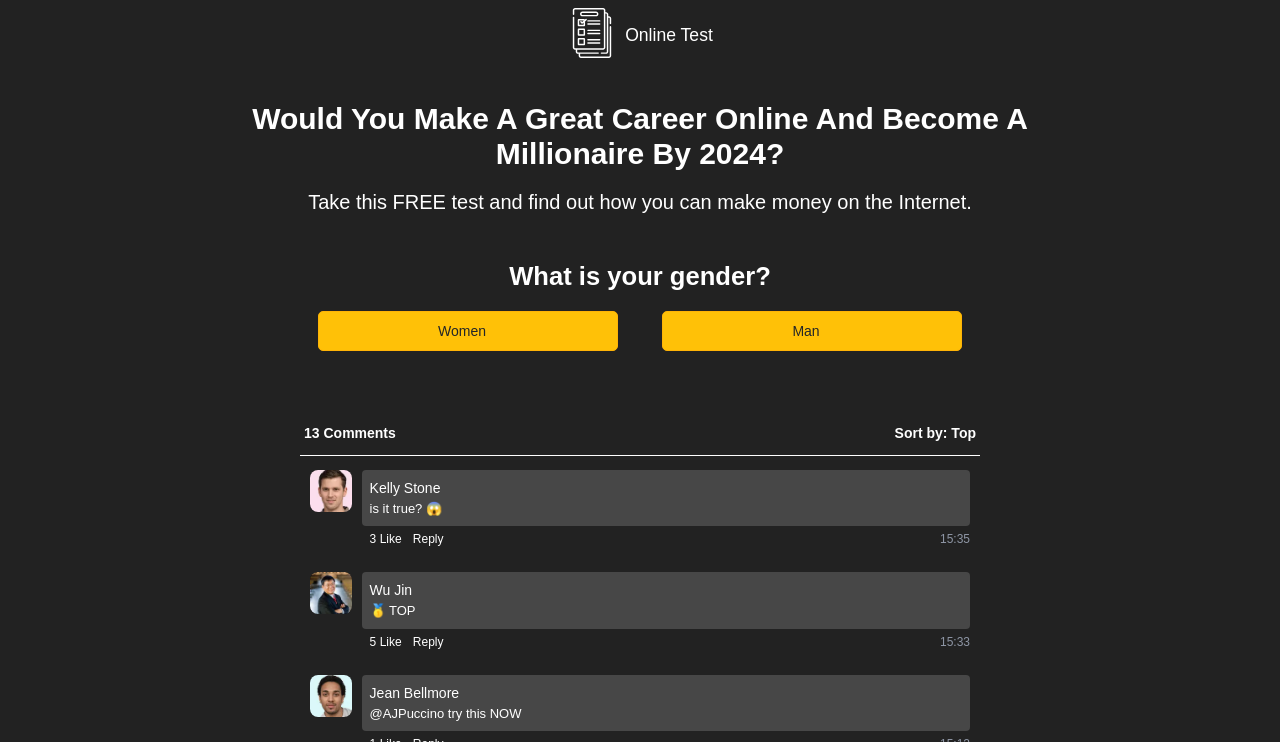Provide the bounding box coordinates of the HTML element described by the text: "How Mosaics are Made".

None